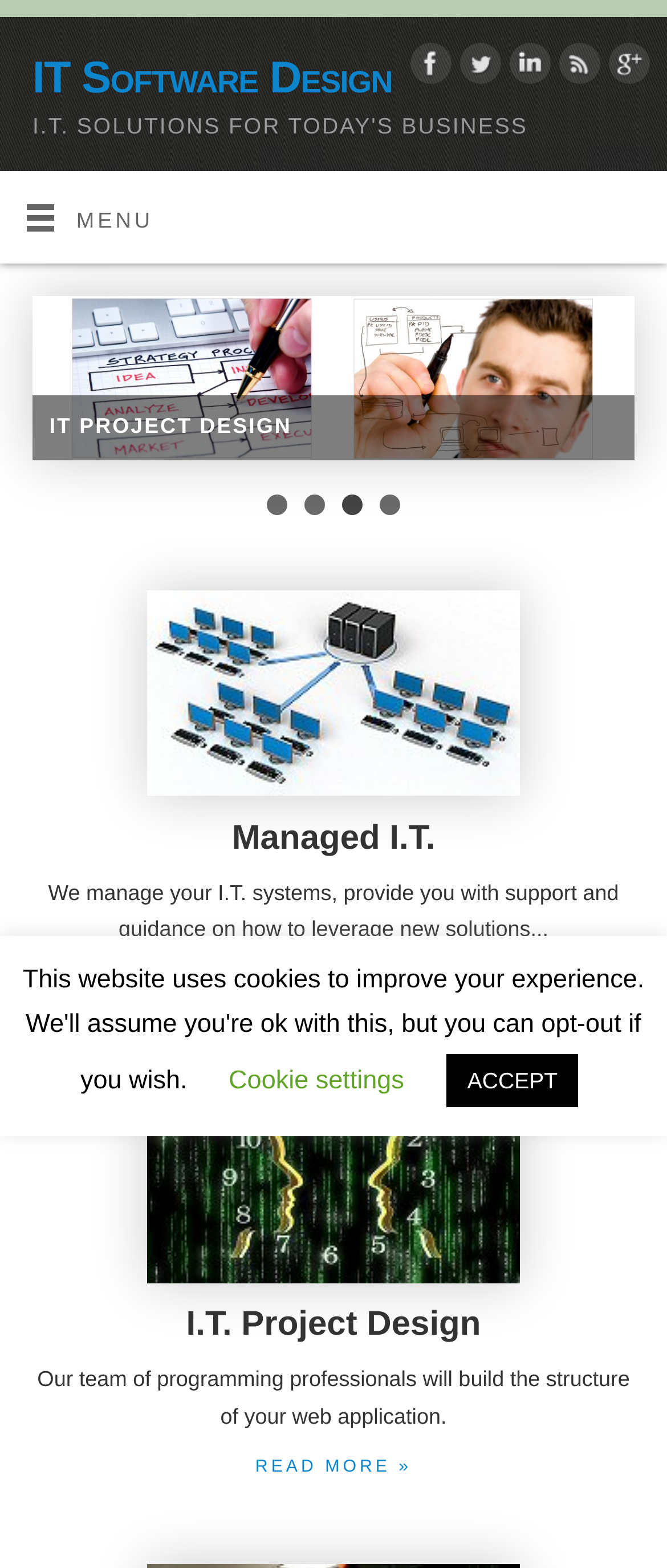Find the bounding box coordinates of the area to click in order to follow the instruction: "Click on the IT Software Design link".

[0.049, 0.033, 1.0, 0.065]